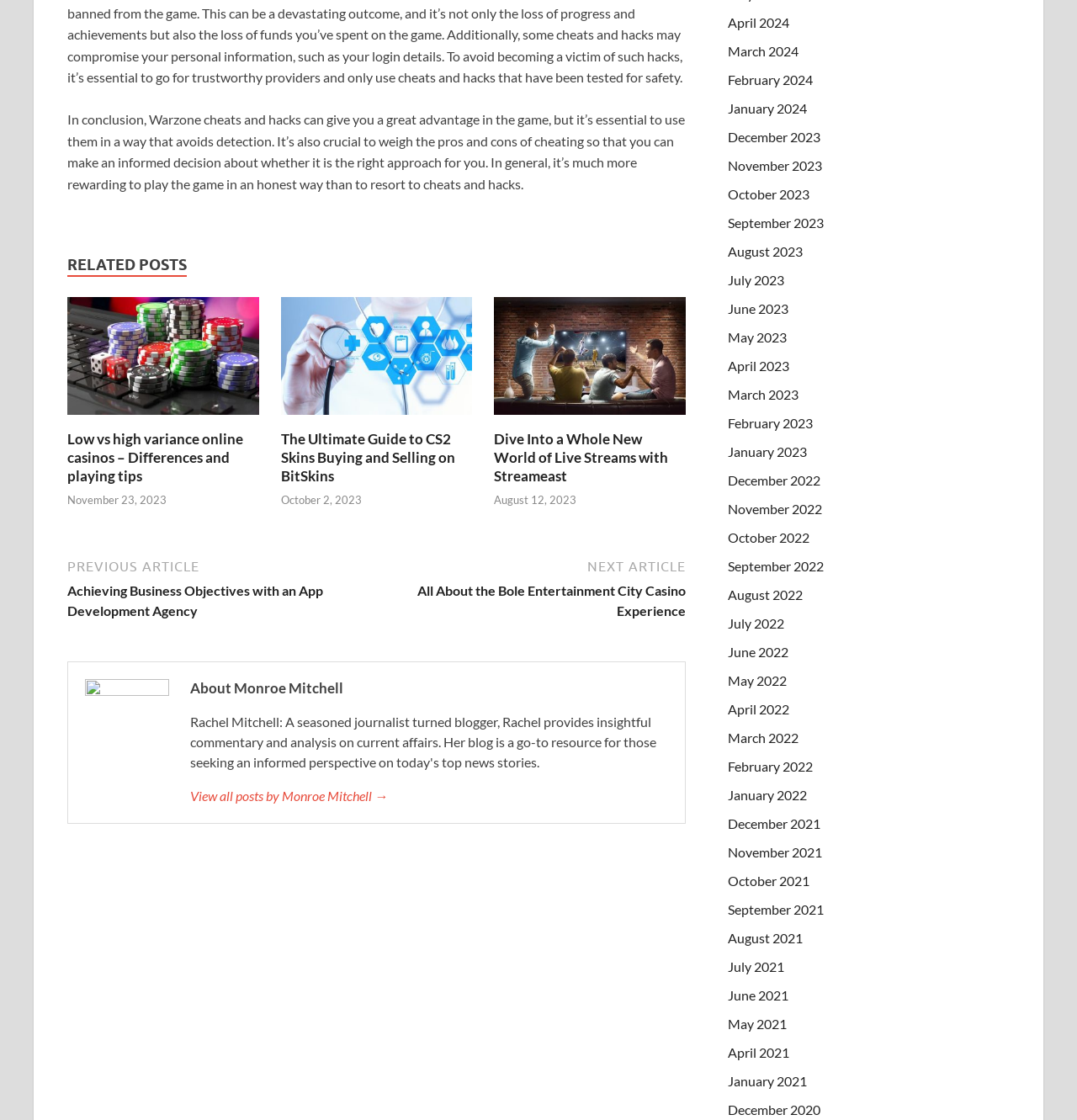Who is the author of the posts?
Based on the image, provide your answer in one word or phrase.

Monroe Mitchell